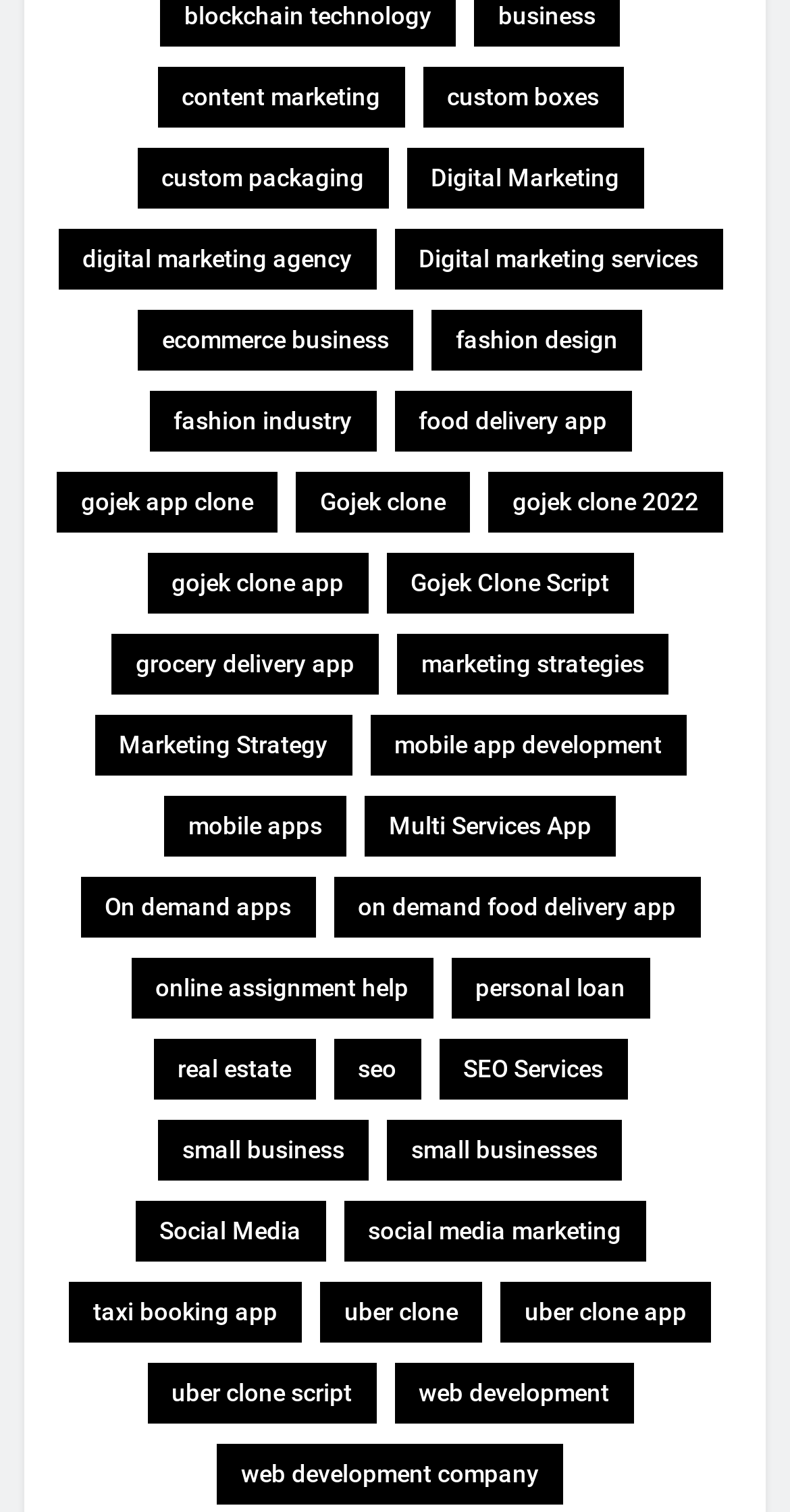What is the category of 'seo'?
Answer the question with as much detail as possible.

Based on the links provided, 'seo' is categorized under the 'Digital Marketing' category, as there is a link 'SEO Services' that is closely related to 'seo' and is a part of digital marketing services.